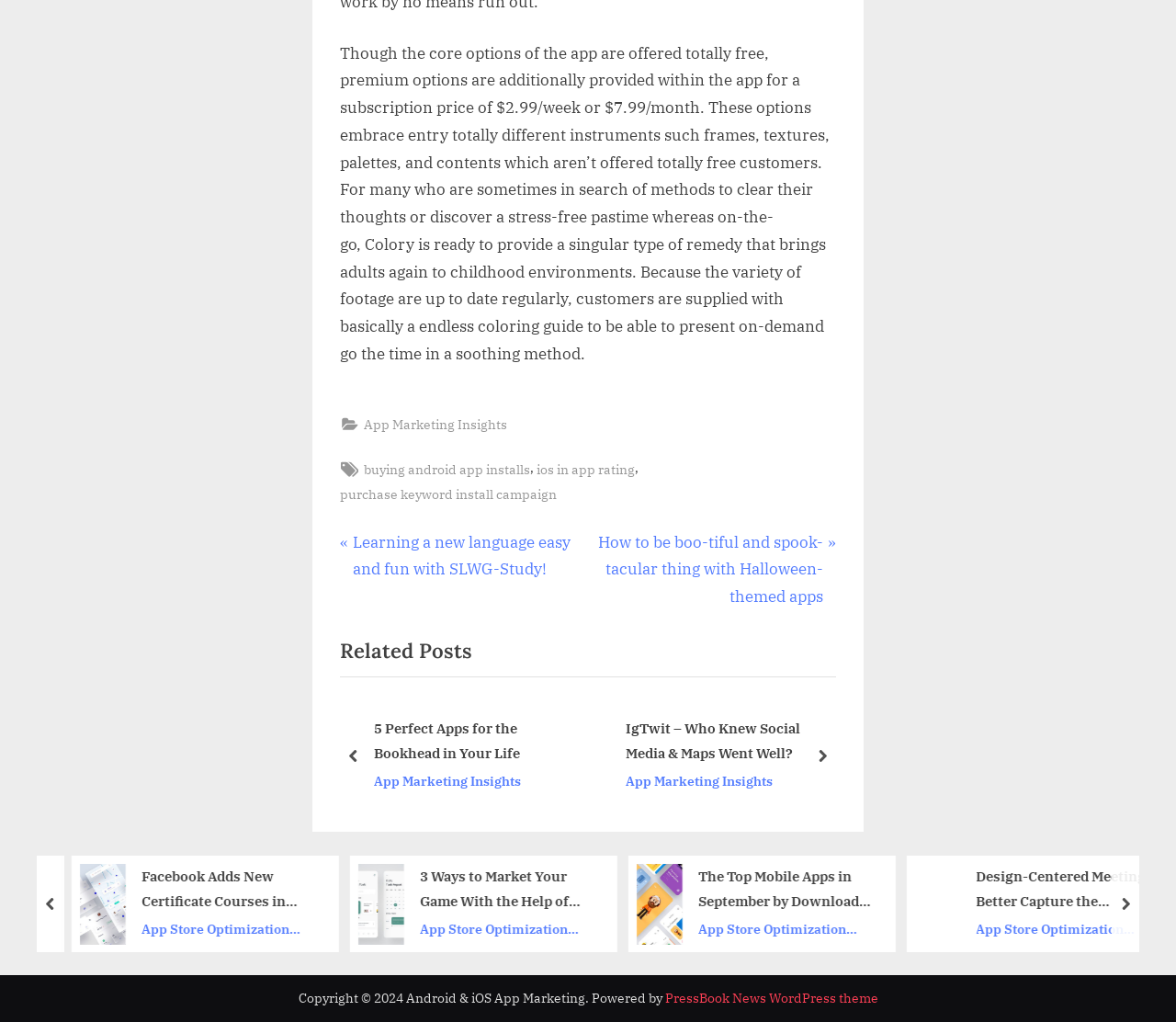Identify the bounding box coordinates of the HTML element based on this description: "App Marketing Insights".

[0.682, 0.753, 0.862, 0.775]